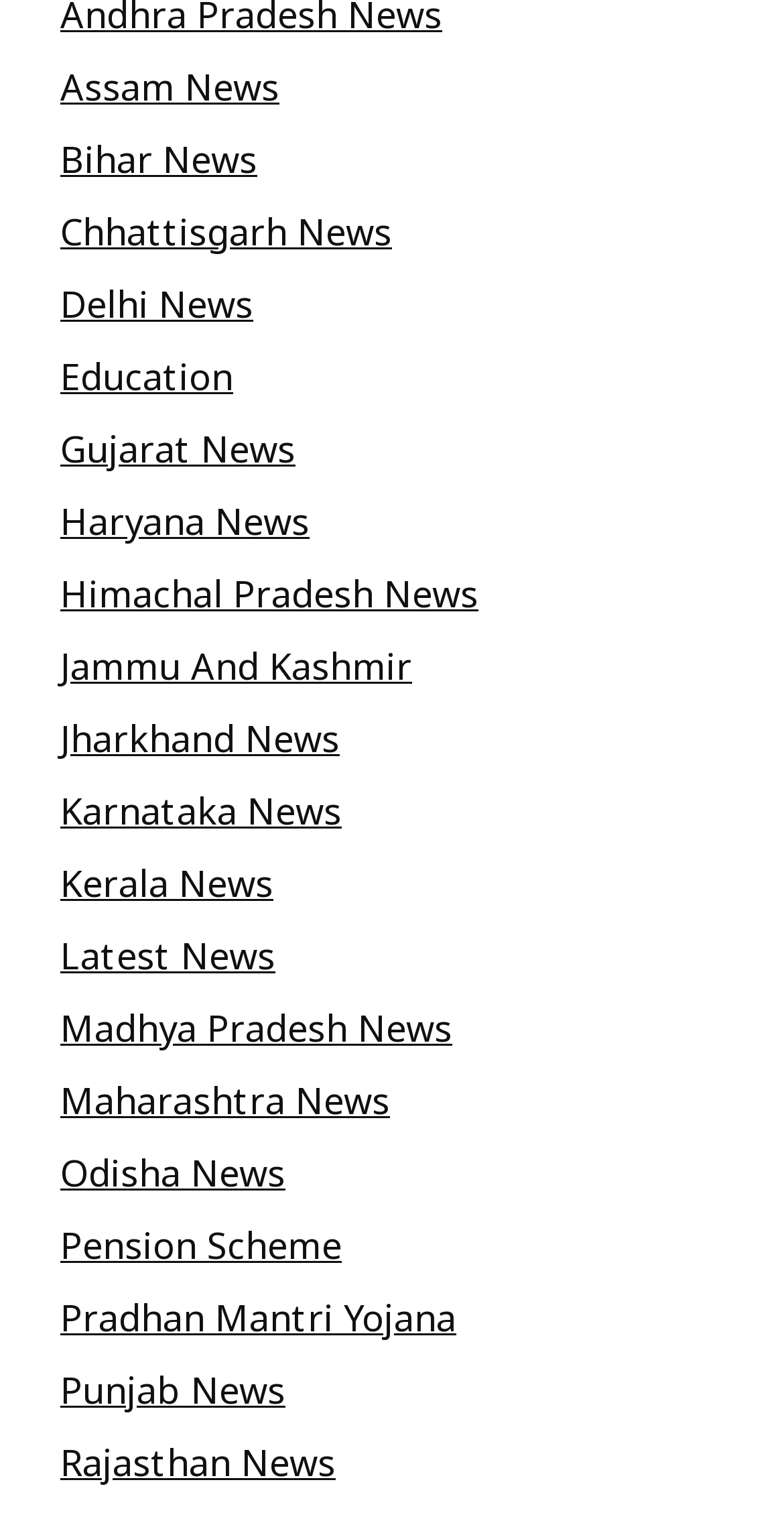Bounding box coordinates are specified in the format (top-left x, top-left y, bottom-right x, bottom-right y). All values are floating point numbers bounded between 0 and 1. Please provide the bounding box coordinate of the region this sentence describes: Jammu And Kashmir

[0.077, 0.422, 0.526, 0.454]